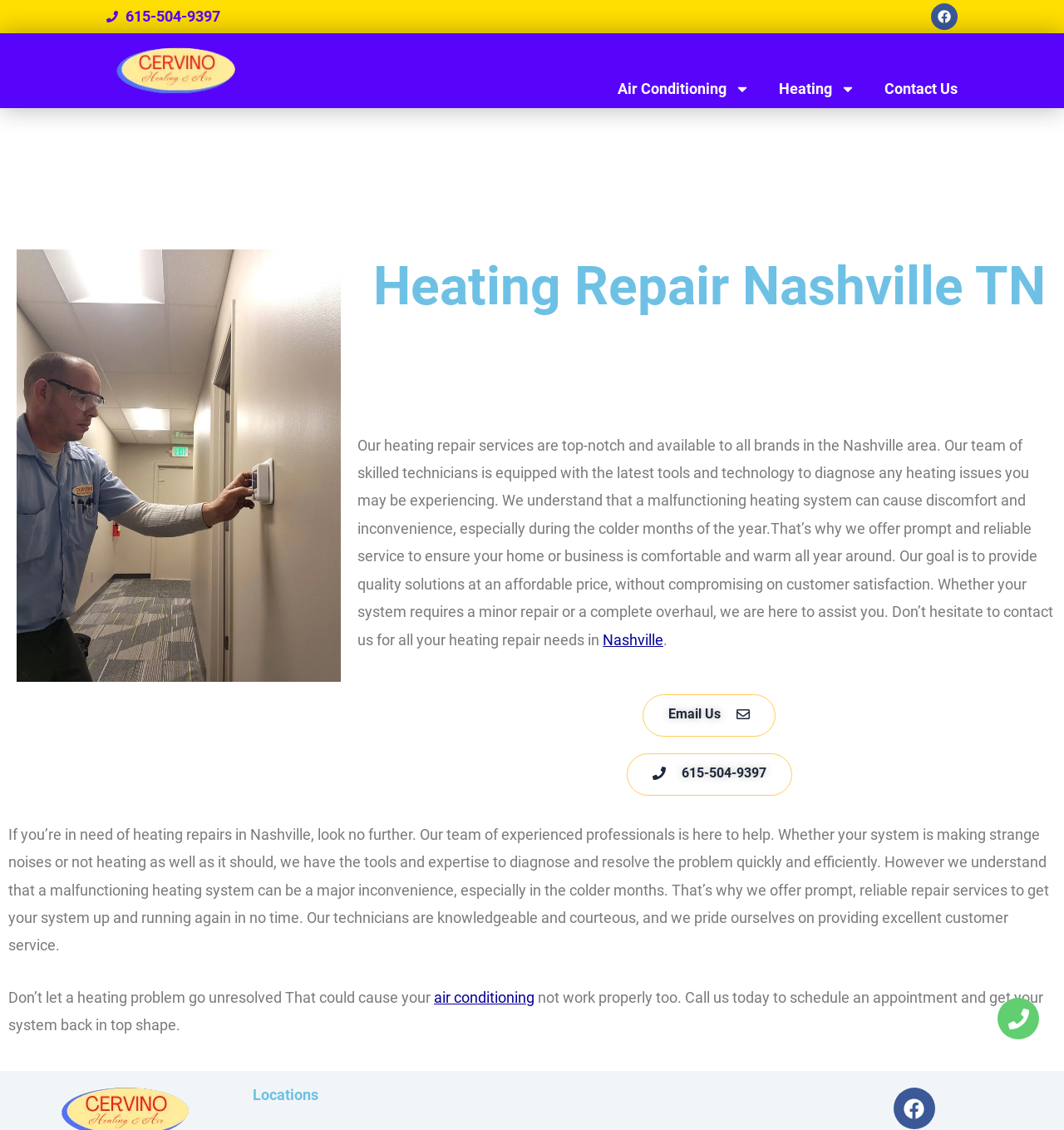What social media platform is linked on the webpage?
Please respond to the question with as much detail as possible.

I found the social media platform by looking at the links on the webpage. There are two instances of the Facebook link, one at the top and one at the bottom of the page. It is likely that the company has a presence on Facebook.